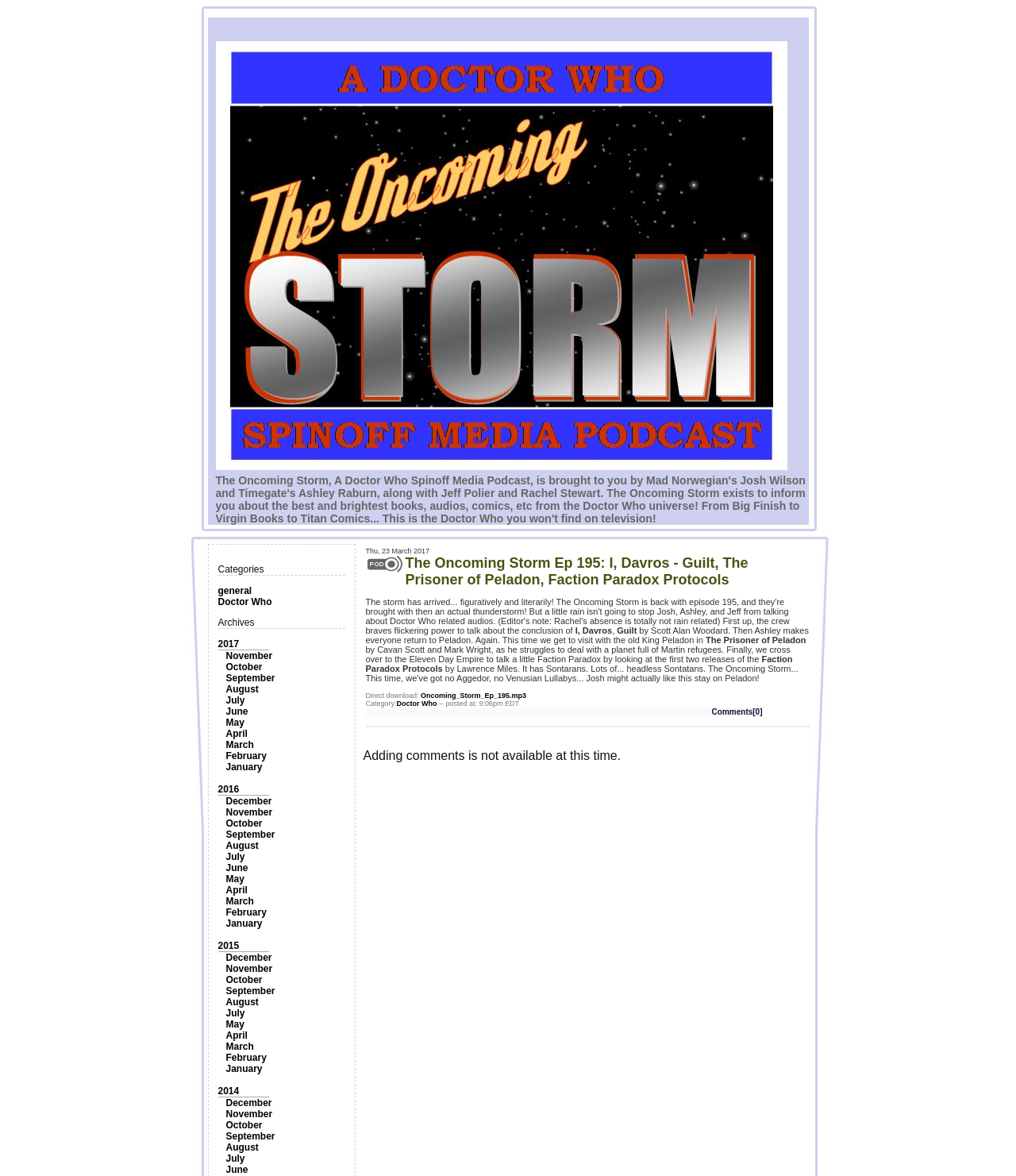Please answer the following question using a single word or phrase: What is the bounding box coordinate of the image at the top of the webpage?

[0.212, 0.035, 0.775, 0.4]